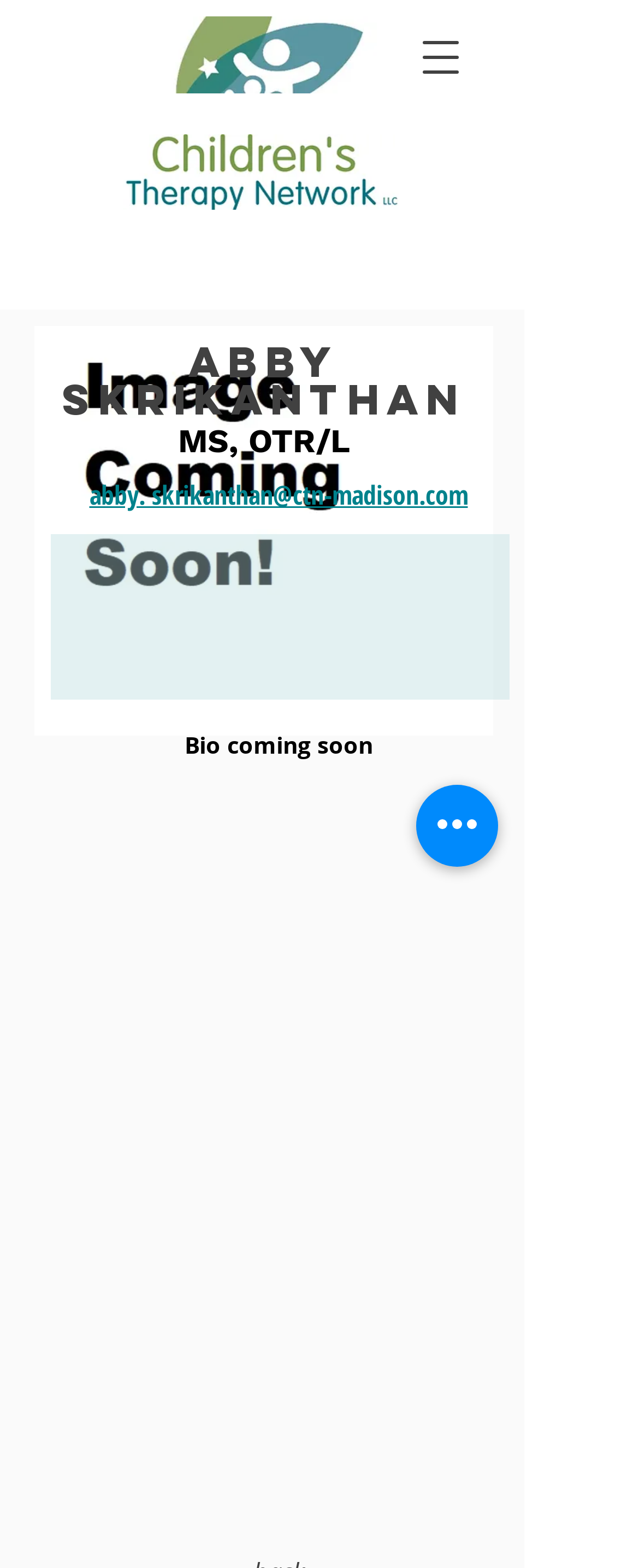What is the purpose of the button on the top right corner?
Please answer the question with a detailed and comprehensive explanation.

I found a button element with the text 'Open navigation menu', which suggests that the purpose of the button is to open the navigation menu.